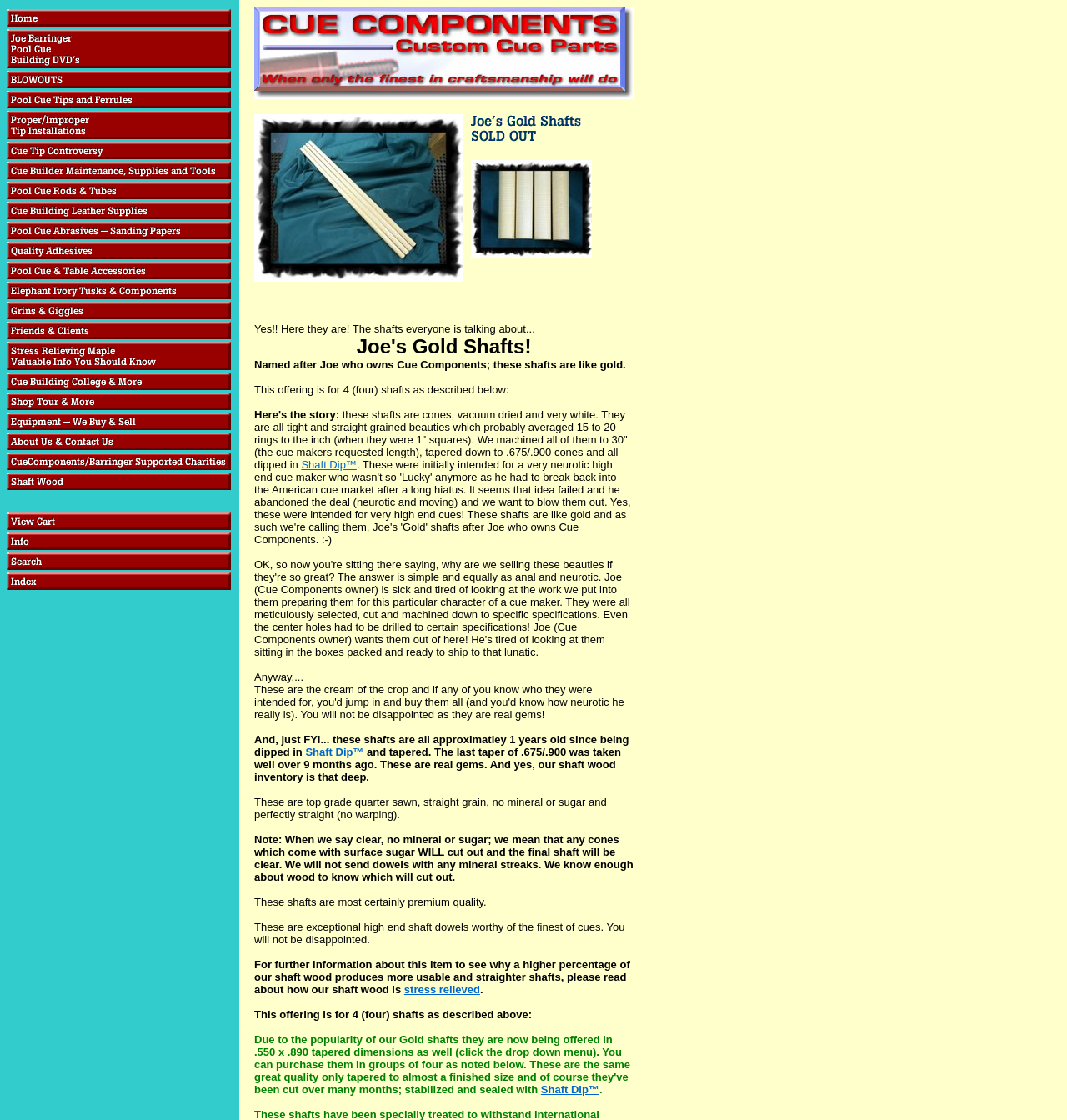What is the color of the font? Observe the screenshot and provide a one-word or short phrase answer.

red